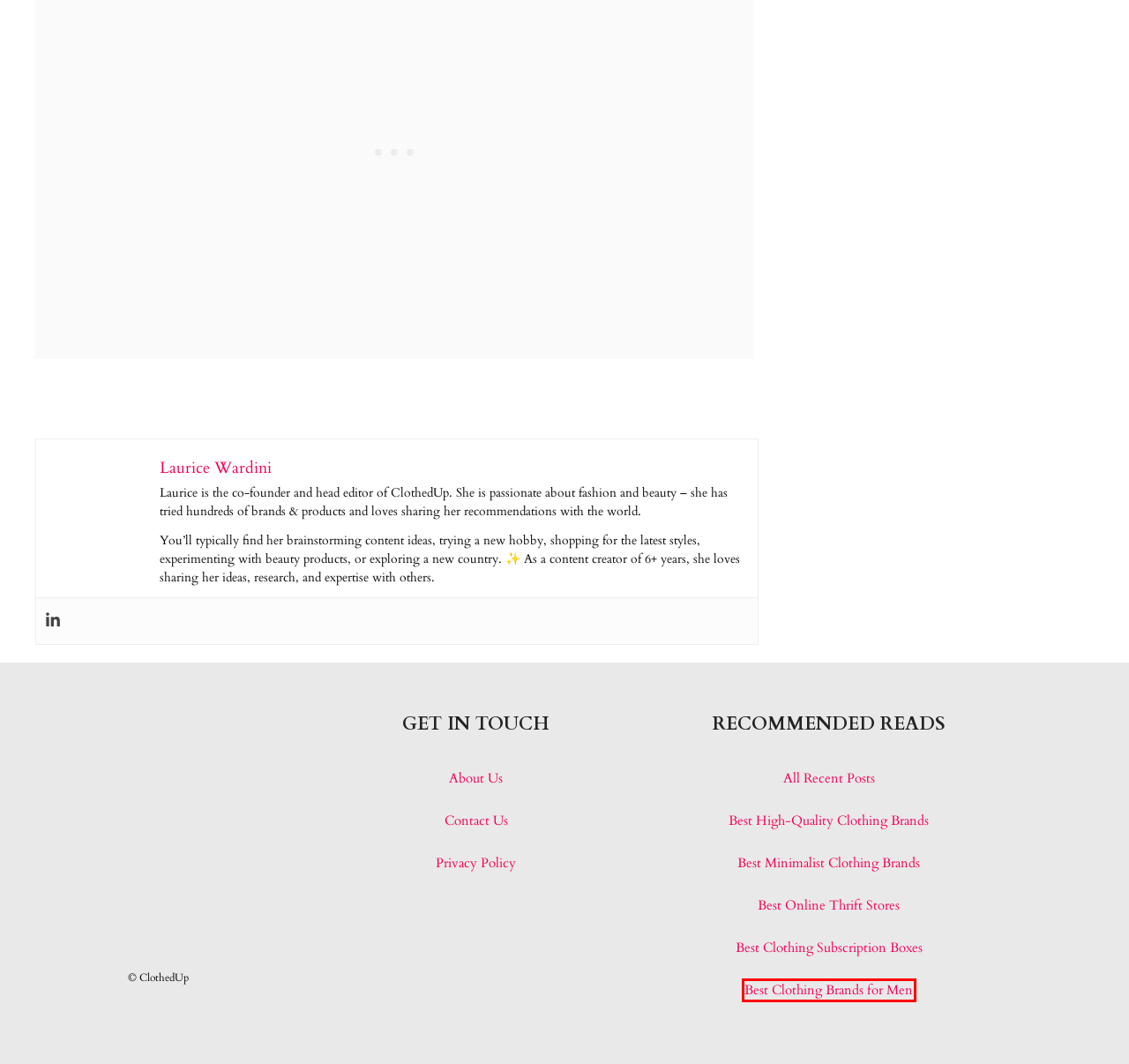Examine the screenshot of the webpage, which has a red bounding box around a UI element. Select the webpage description that best fits the new webpage after the element inside the red bounding box is clicked. Here are the choices:
A. 30 Boots like Uggs – Top Ugg Alternatives | ClothedUp
B. 26 Stores Like Madewell to Upgrade Your Closet | ClothedUp
C. 25 Best Clothing Brands for Men to Upgrade Your Wardrobe | ClothedUp
D. Reviews Archives | ClothedUp
E. 17 Best Clothing Subscription Boxes of 2023 (For Women + Men)
F. 302ALTSM_LADIES - Rainbow Sandals
G. 25 Best Online Thrift Stores of 2023 (Fashion, Vintage, + More)
H. 20 Best High-Quality Clothing Brands to Shop Right Now | ClothedUp

C